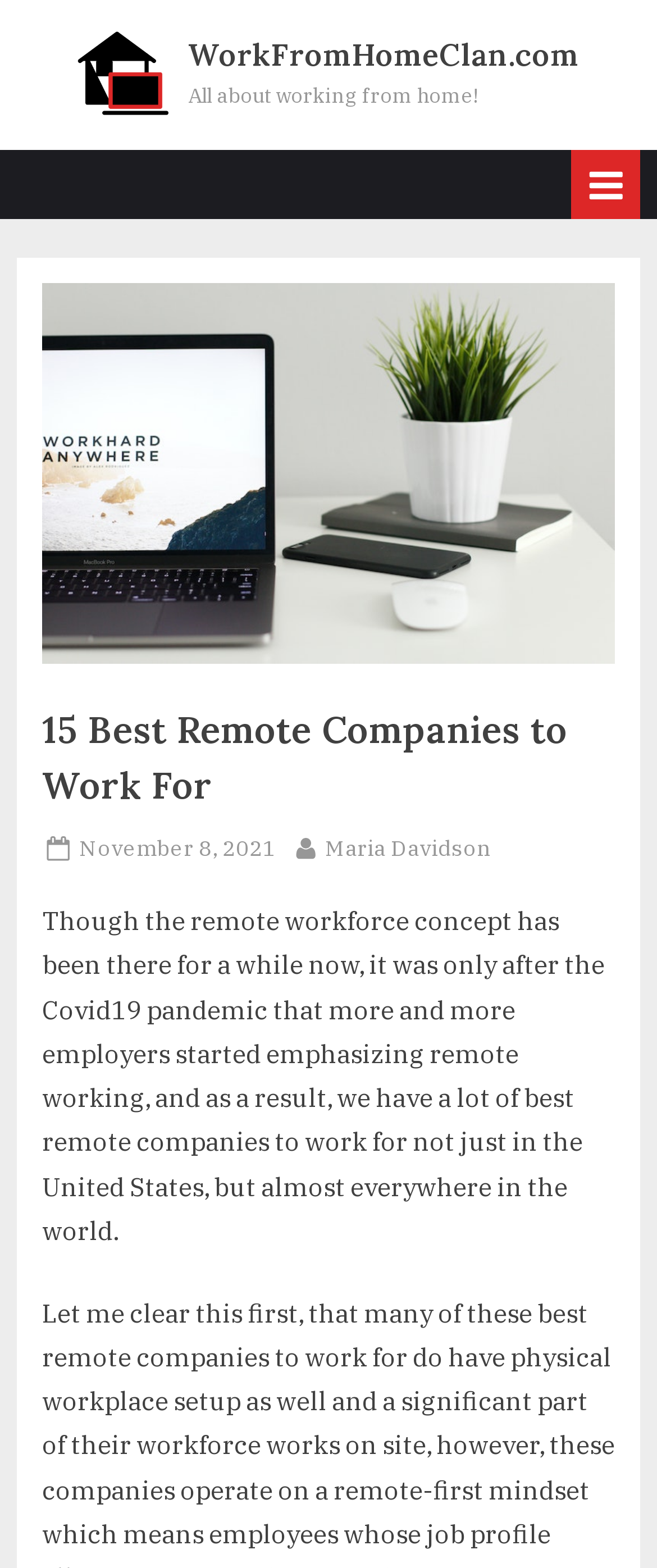Please provide a brief answer to the following inquiry using a single word or phrase:
Who is the author of the article?

Maria Davidson